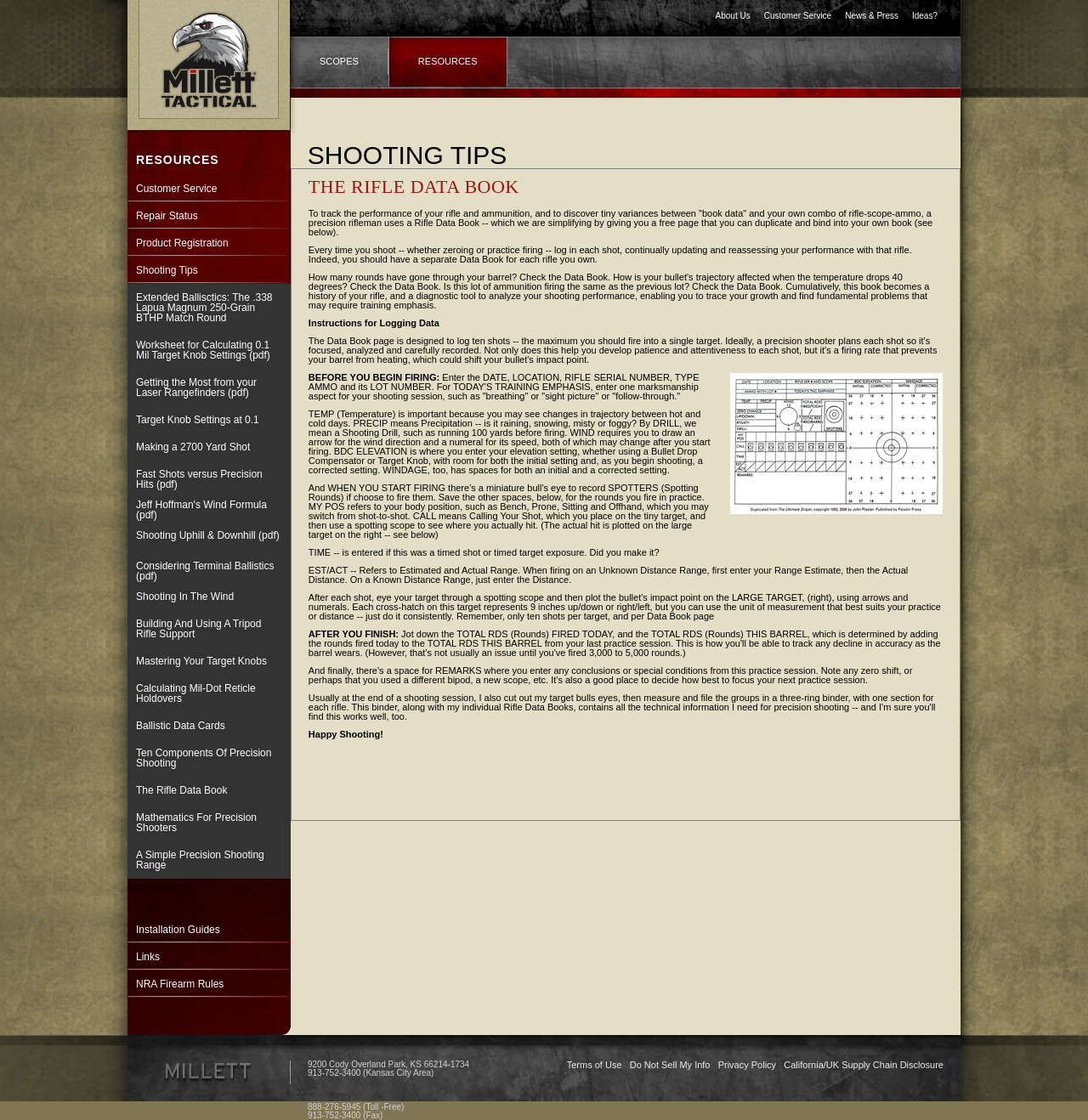Specify the bounding box coordinates of the element's area that should be clicked to execute the given instruction: "Download the 'Worksheet for Calculating 0.1 Mil Target Knob Settings' PDF". The coordinates should be four float numbers between 0 and 1, i.e., [left, top, right, bottom].

[0.117, 0.296, 0.267, 0.329]